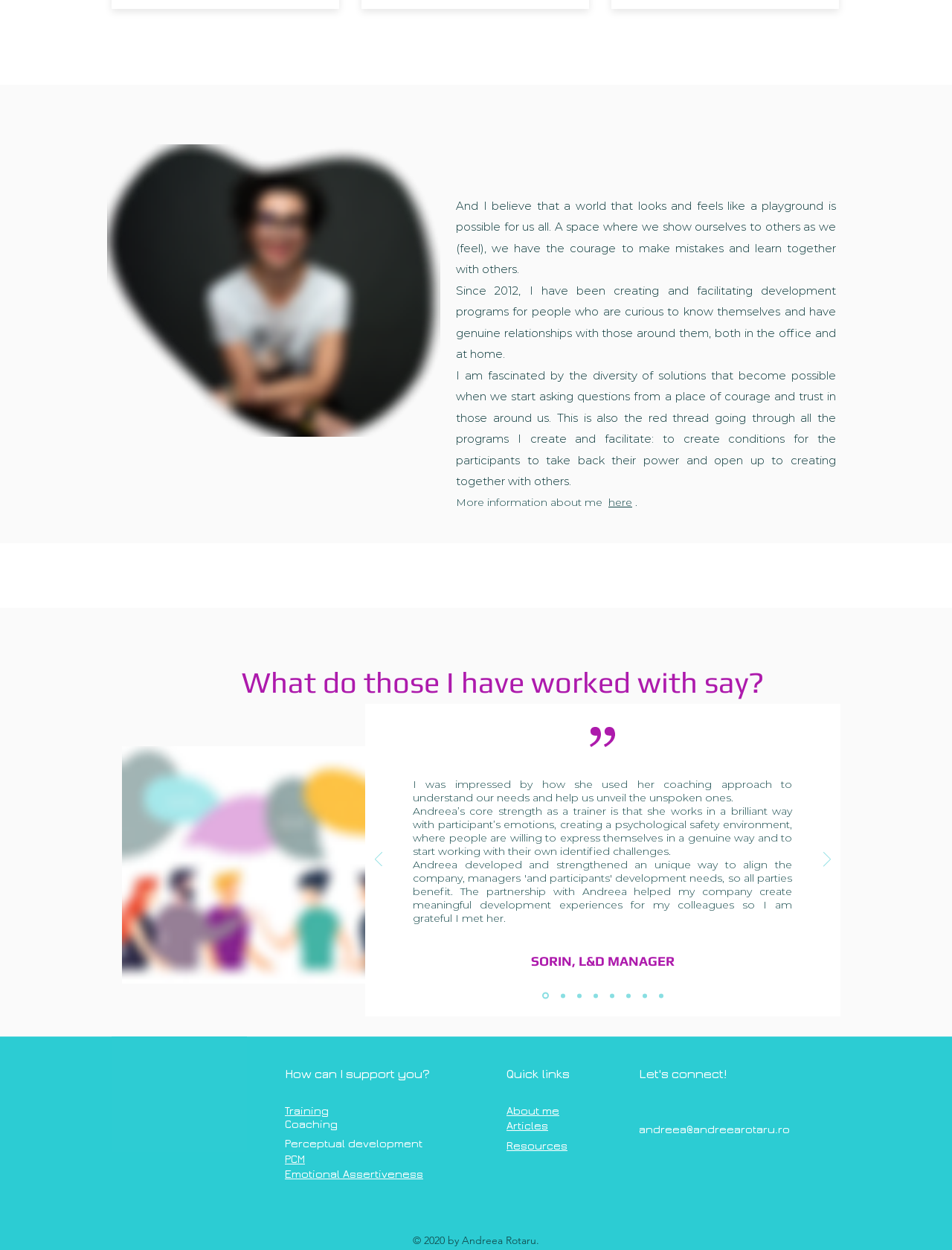How can one contact Andreea Rotaru?
Based on the image, give a one-word or short phrase answer.

andreea@andreearotaru.ro